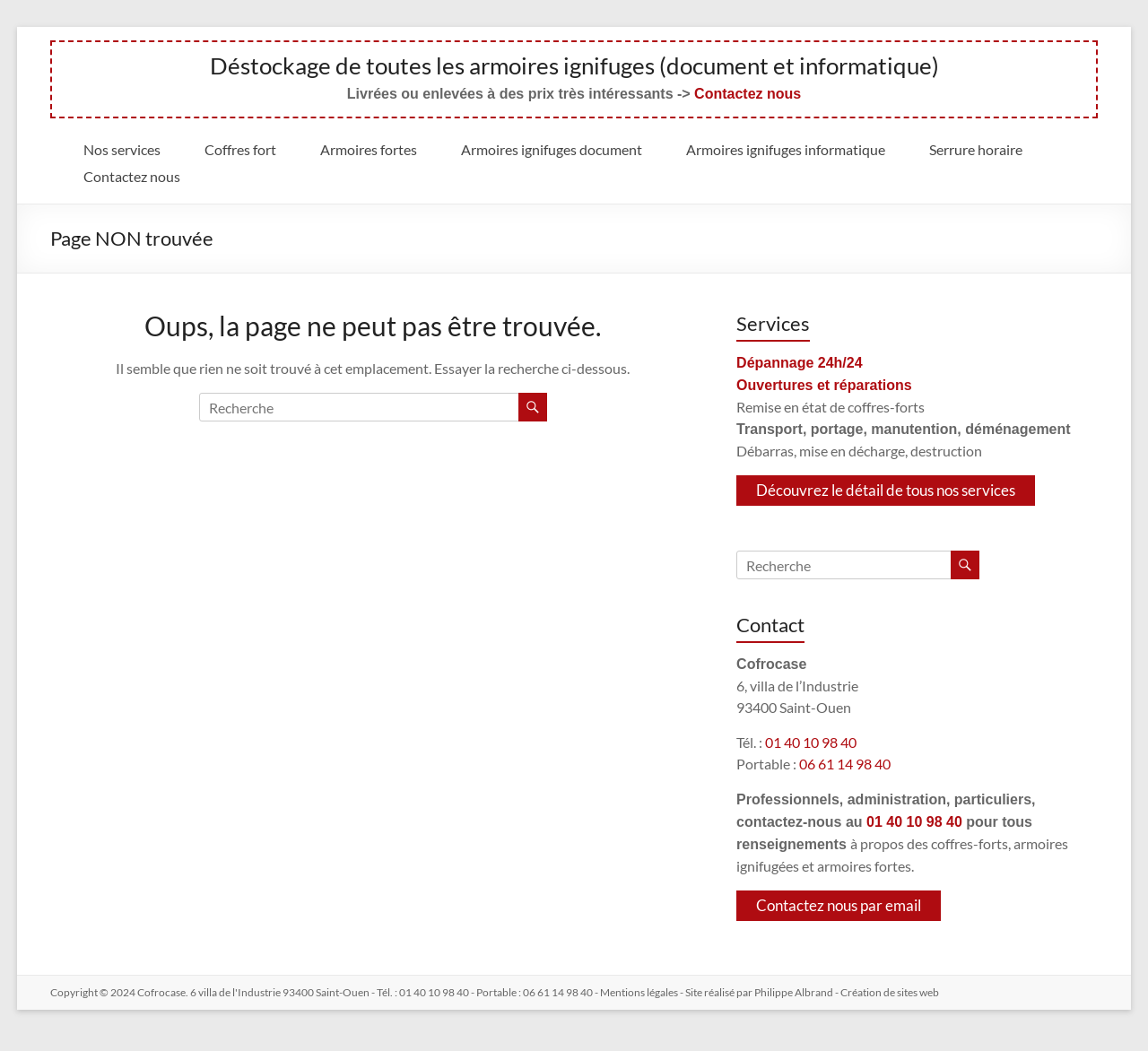Find the bounding box coordinates for the UI element that matches this description: "Armoires ignifuges informatique".

[0.598, 0.13, 0.771, 0.155]